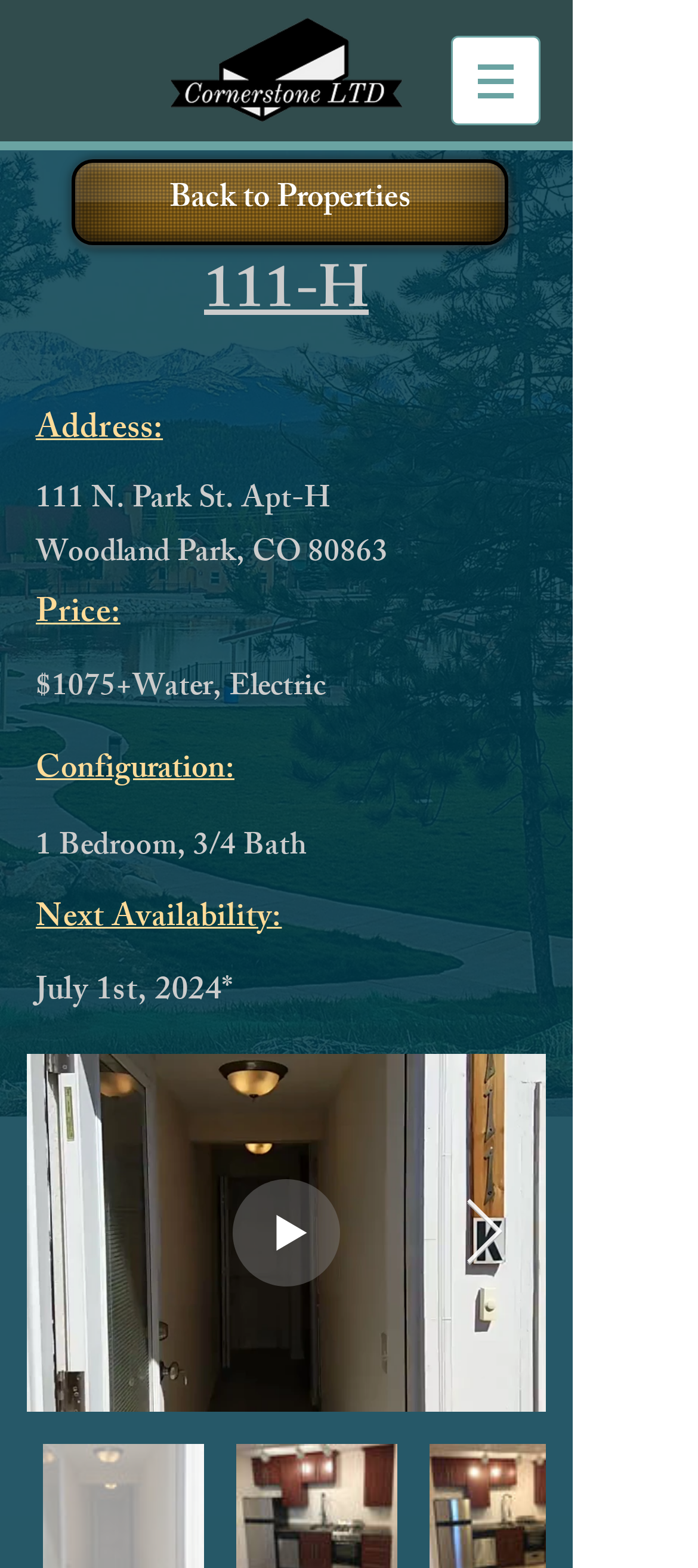Provide a short, one-word or phrase answer to the question below:
What is the address of the apartment?

111 N. Park St. Apt-H Woodland Park, CO 80863